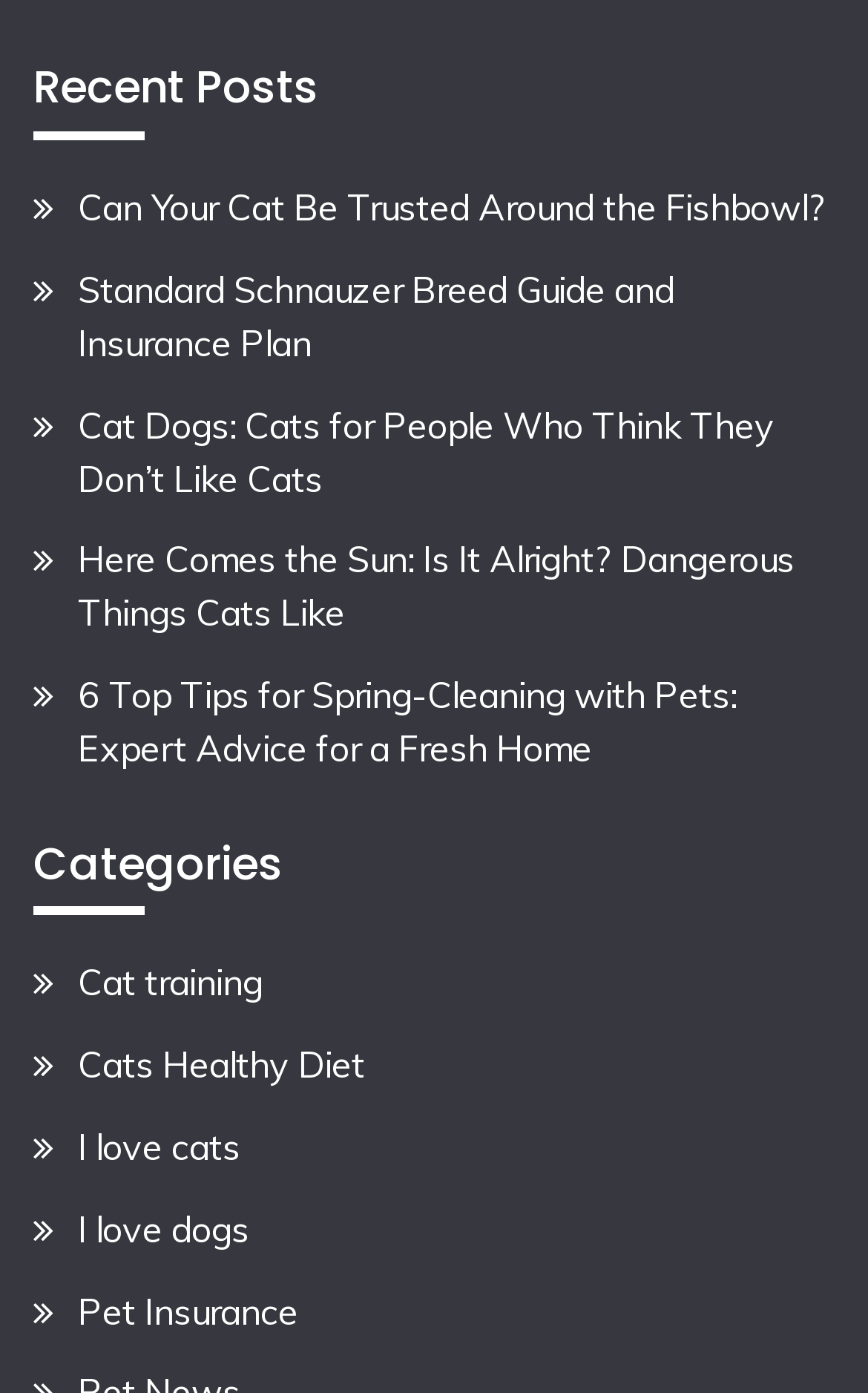What is the last link in the 'Recent Posts' section?
Answer with a single word or short phrase according to what you see in the image.

6 Top Tips for Spring-Cleaning with Pets